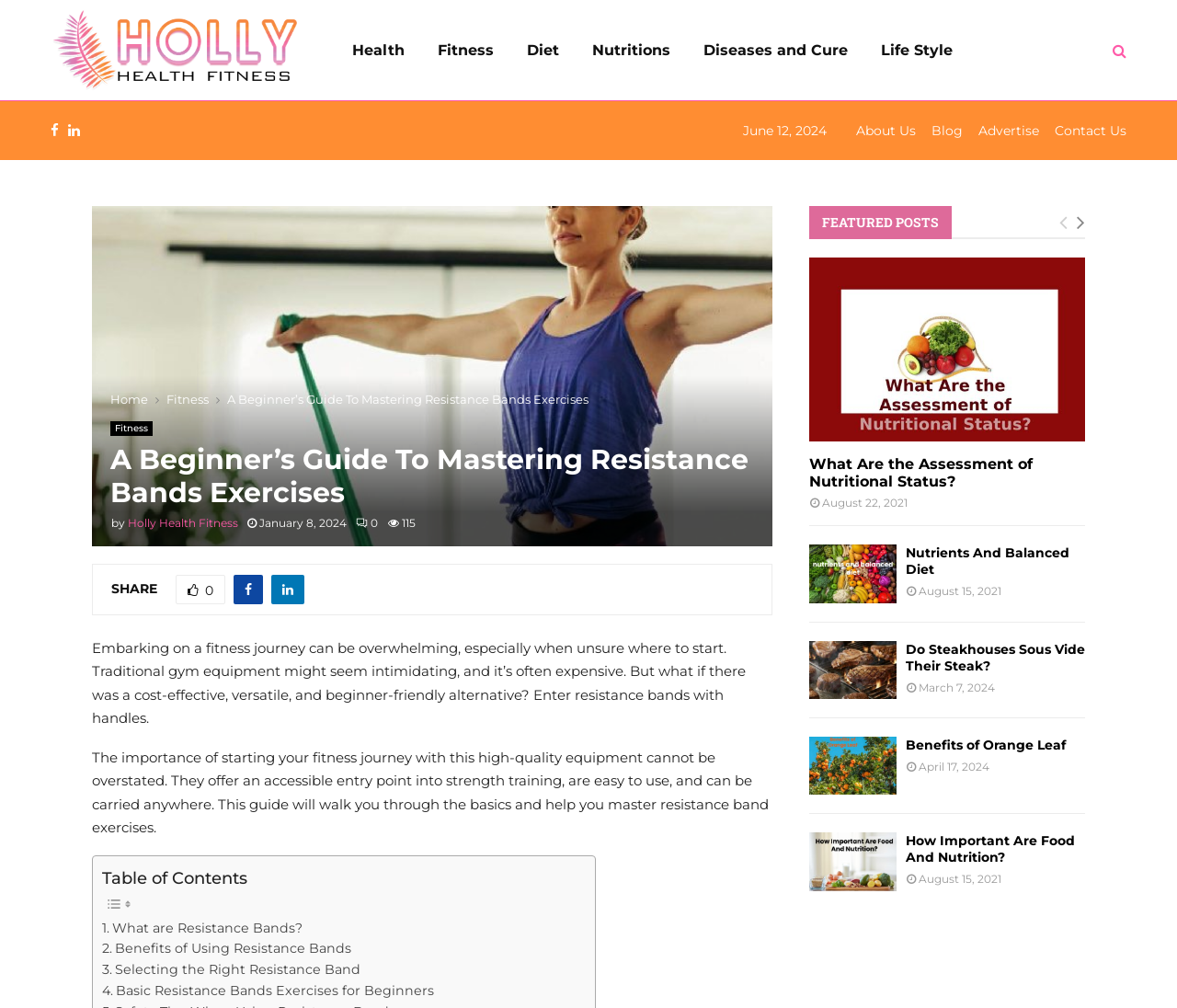Please predict the bounding box coordinates of the element's region where a click is necessary to complete the following instruction: "Click on the 'Fitness' link at the top". The coordinates should be represented by four float numbers between 0 and 1, i.e., [left, top, right, bottom].

[0.285, 0.005, 0.358, 0.096]